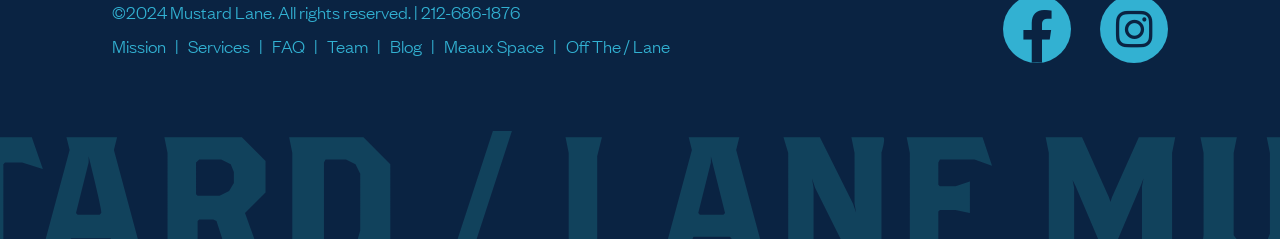Highlight the bounding box coordinates of the element that should be clicked to carry out the following instruction: "explore the Meaux Space". The coordinates must be given as four float numbers ranging from 0 to 1, i.e., [left, top, right, bottom].

[0.347, 0.14, 0.425, 0.237]